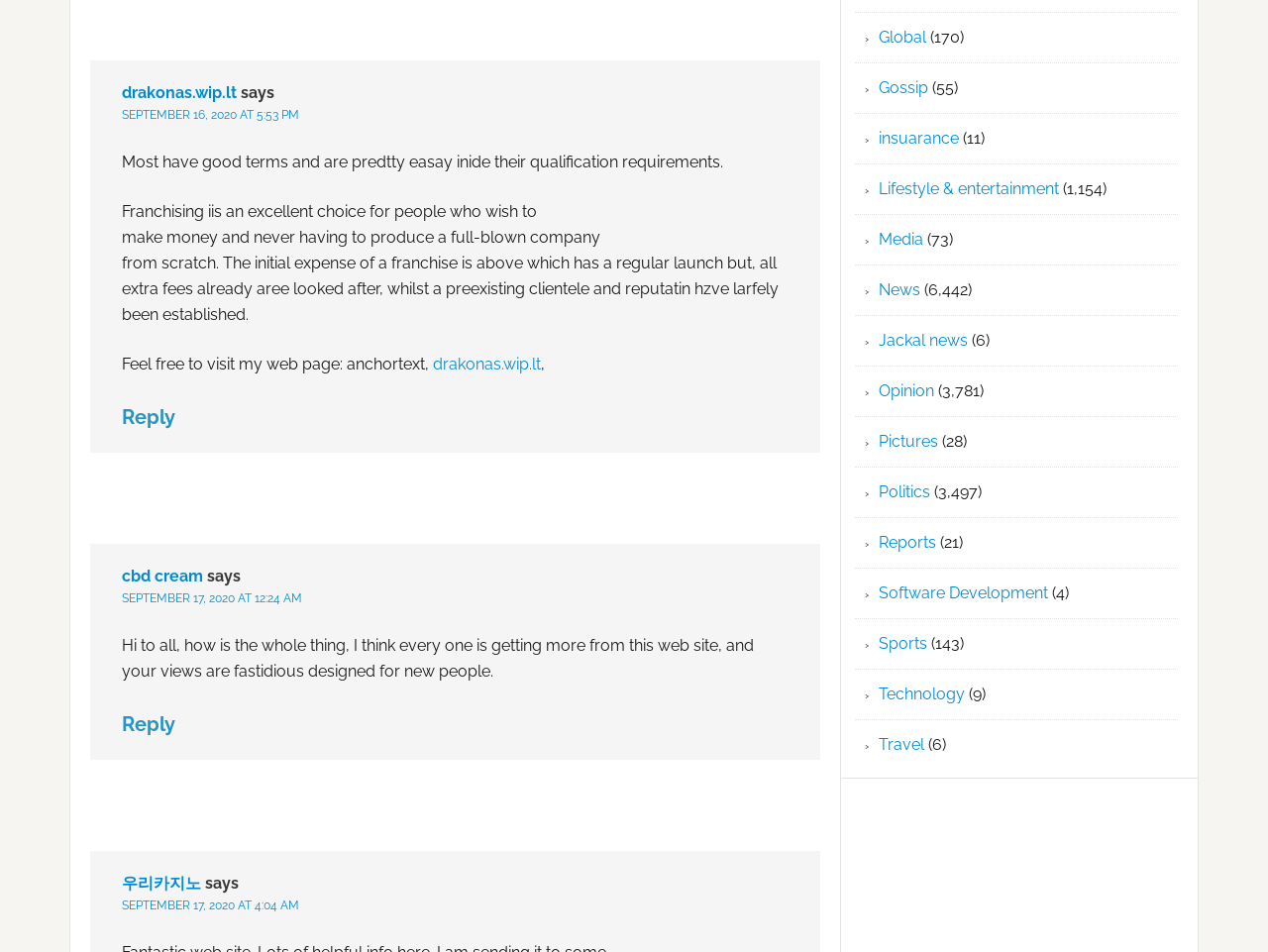Give a concise answer using one word or a phrase to the following question:
What is the date of the second comment?

SEPTEMBER 17, 2020 AT 12:24 AM